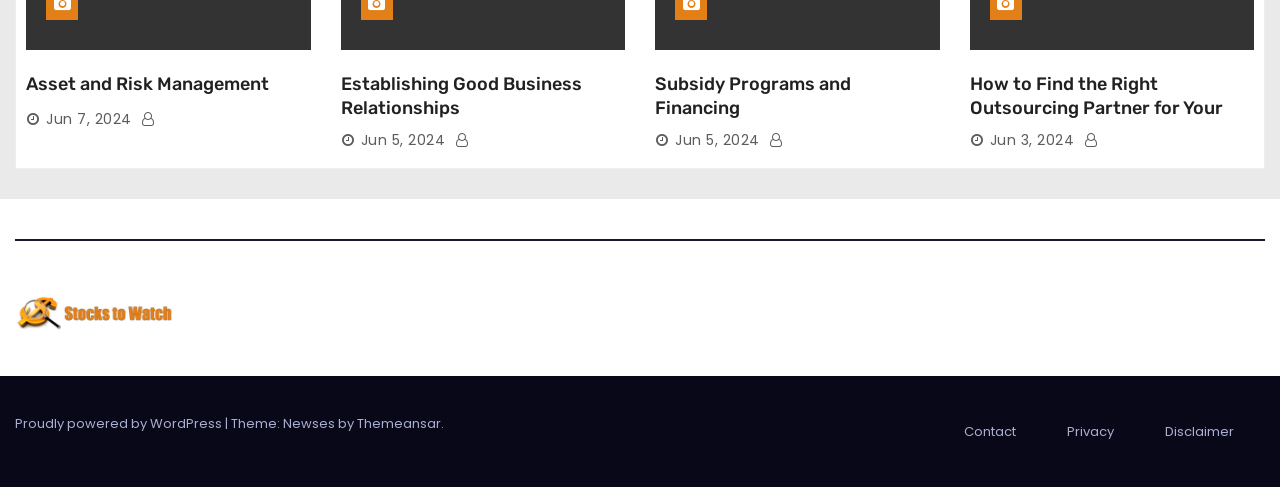Please locate the clickable area by providing the bounding box coordinates to follow this instruction: "Contact us".

[0.741, 0.823, 0.806, 0.948]